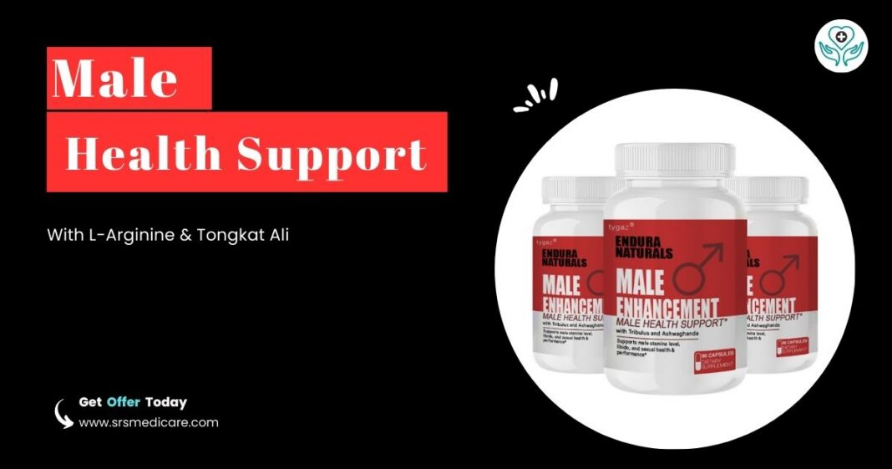Provide a thorough and detailed caption for the image.

The image prominently displays a sleek promotional design for Endura Naturals, emphasizing "Male Health Support." It features stylishly labeled bottles that highlight the product's primary ingredients, L-Arginine and Tongkat Ali, which are known for their benefits in male enhancement and health. The bold text captures attention with phrases like "Male Enhancement" and "Health Support," indicating the product's focus on supporting male vitality. 

The backdrop is a striking black, allowing the vivid red accents and white text to pop, creating a visually appealing contrast. At the bottom, there's a call-to-action, urging viewers to "Get Offer Today," along with a web address for SRS Medicare, suggesting the product is part of a broader health initiative. This image effectively conveys a modern, health-oriented message aimed at enhancing male wellness.